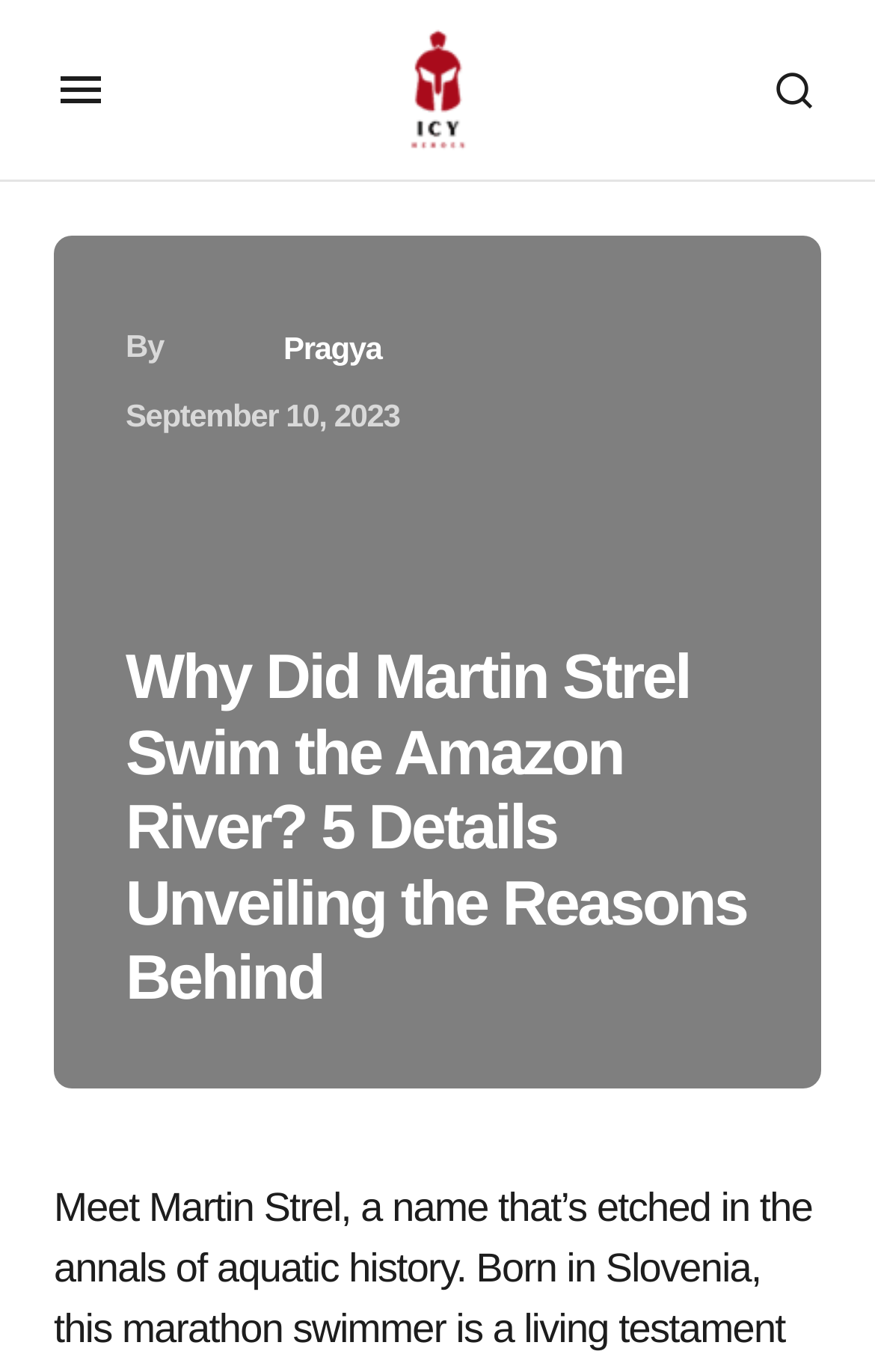Determine the bounding box of the UI element mentioned here: "alt="Icy Heroes"". The coordinates must be in the format [left, top, right, bottom] with values ranging from 0 to 1.

[0.449, 0.016, 0.551, 0.115]